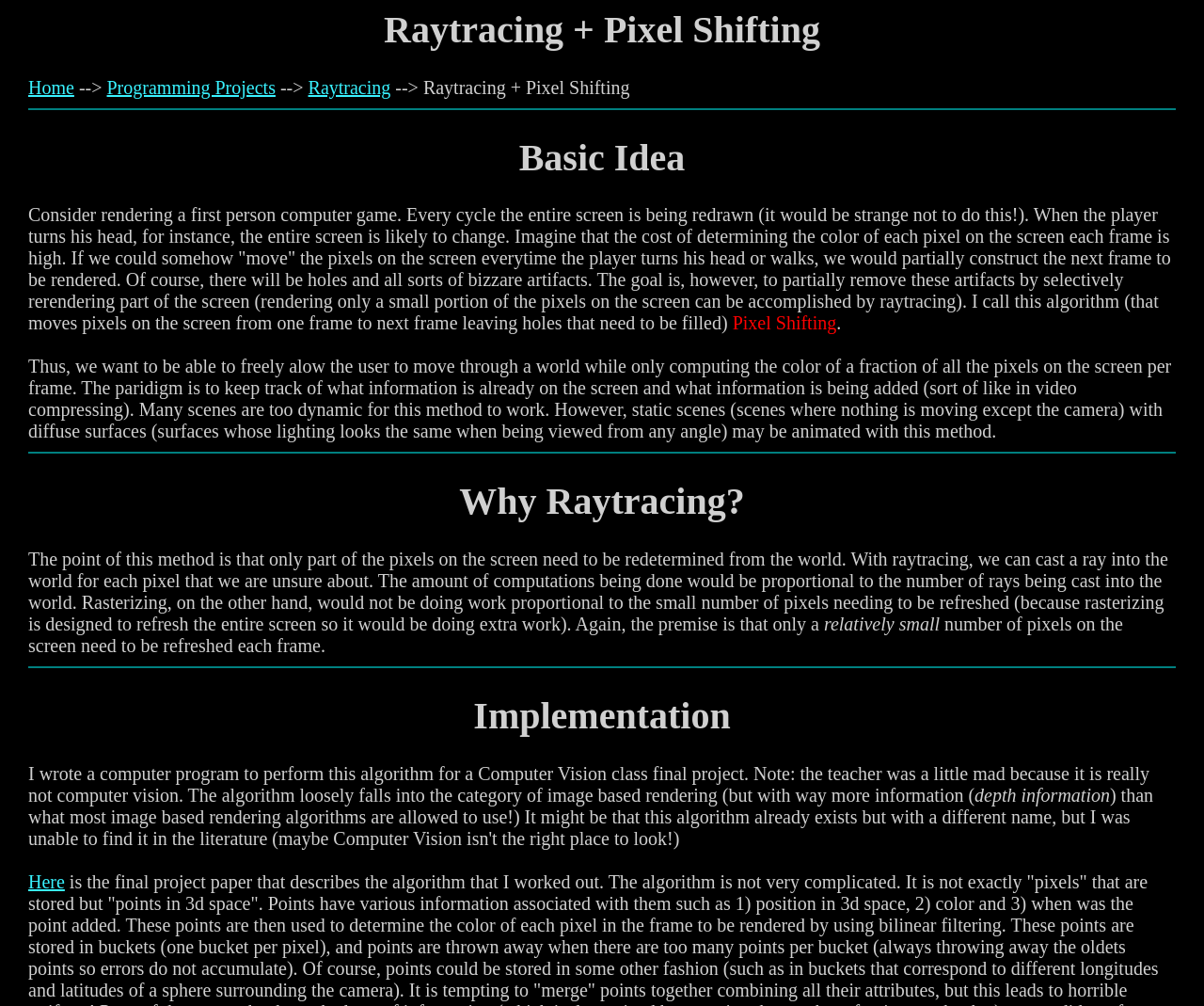Using the description "Programming Projects", locate and provide the bounding box of the UI element.

[0.089, 0.077, 0.229, 0.097]